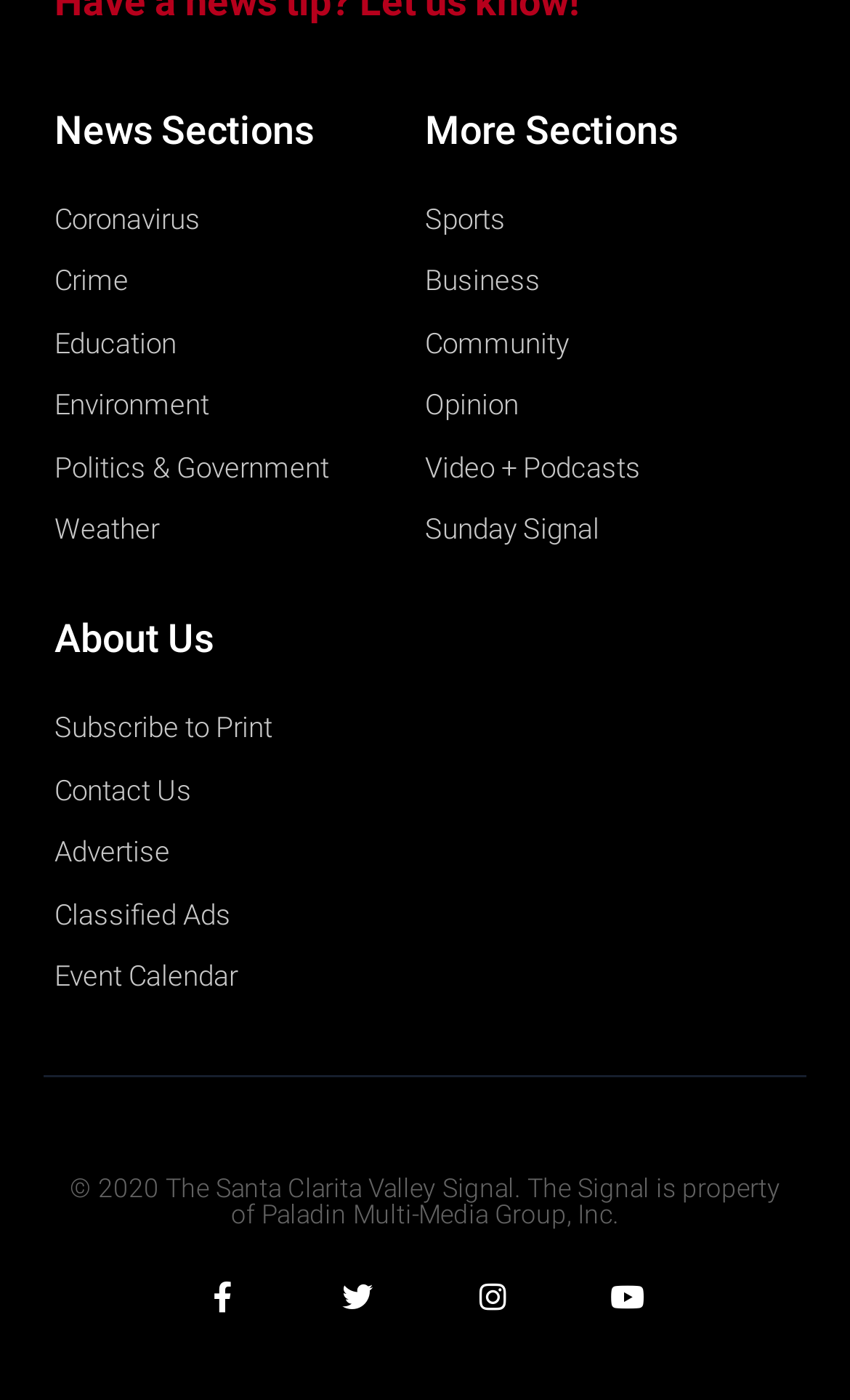What is the name of the company that owns The Signal?
Using the image, give a concise answer in the form of a single word or short phrase.

Paladin Multi-Media Group, Inc.